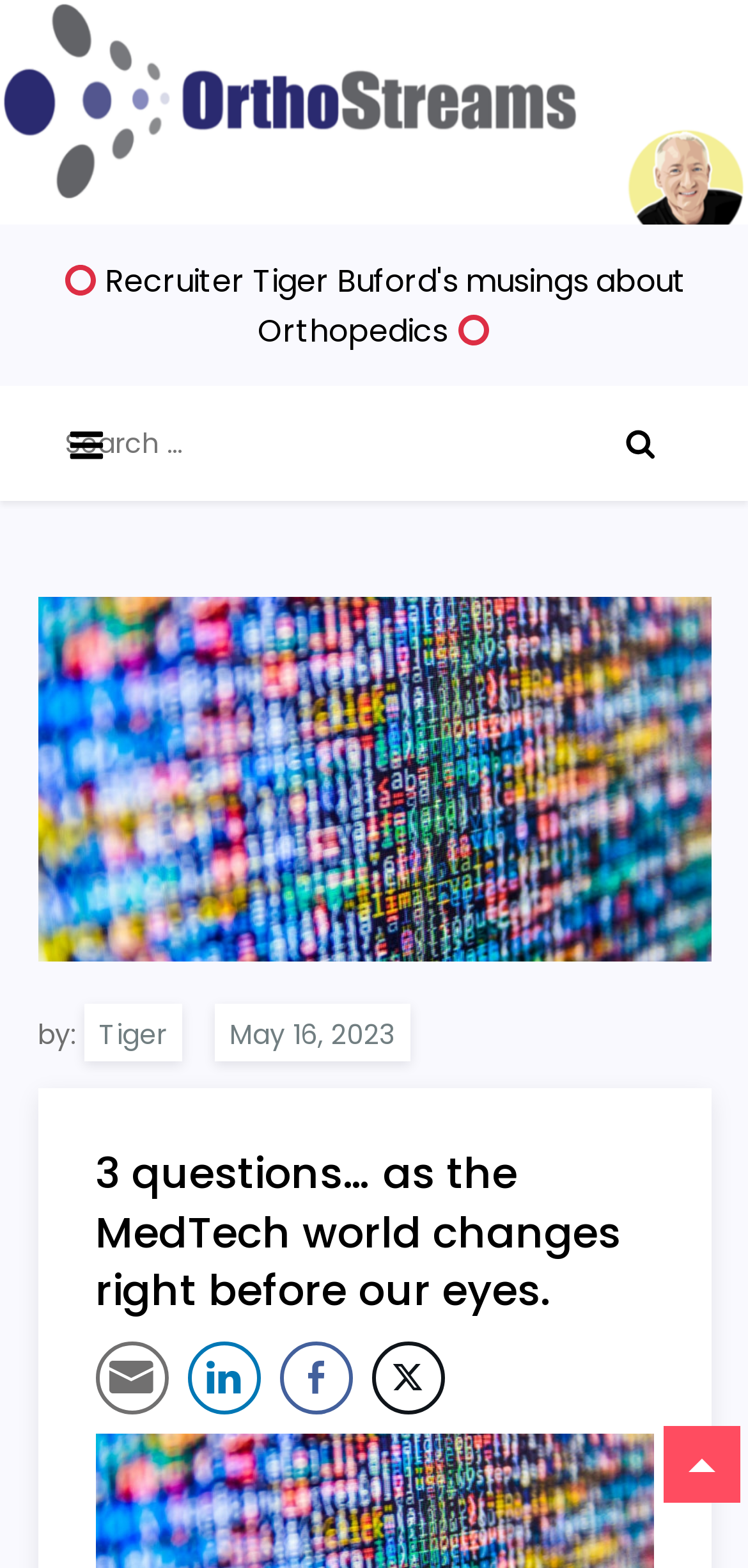Please identify the bounding box coordinates of where to click in order to follow the instruction: "Share through Email".

[0.127, 0.856, 0.224, 0.902]